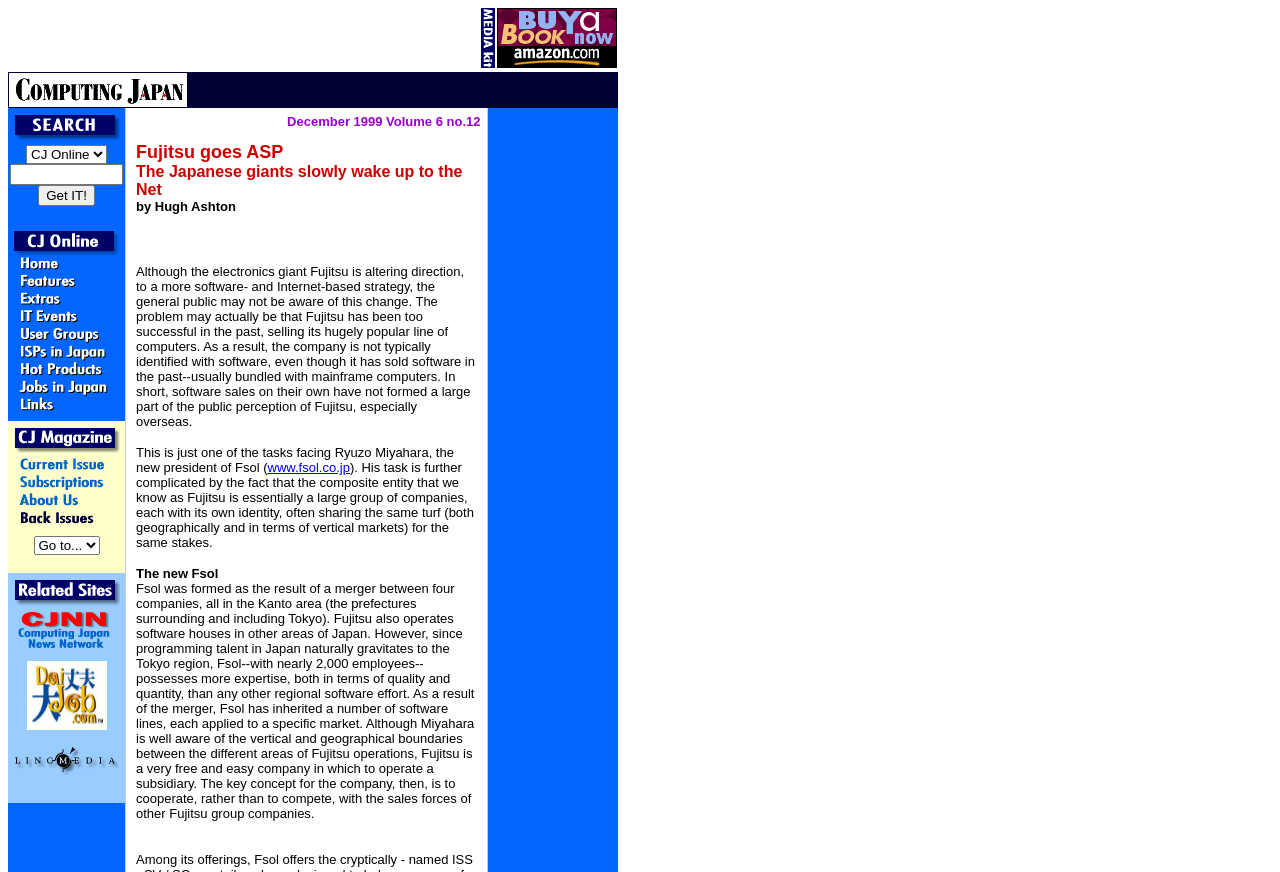What is the name of the software house mentioned?
Examine the image closely and answer the question with as much detail as possible.

The webpage mentions Fsol as a software house formed as a result of a merger between four companies in the Kanto area, and it has nearly 2,000 employees.